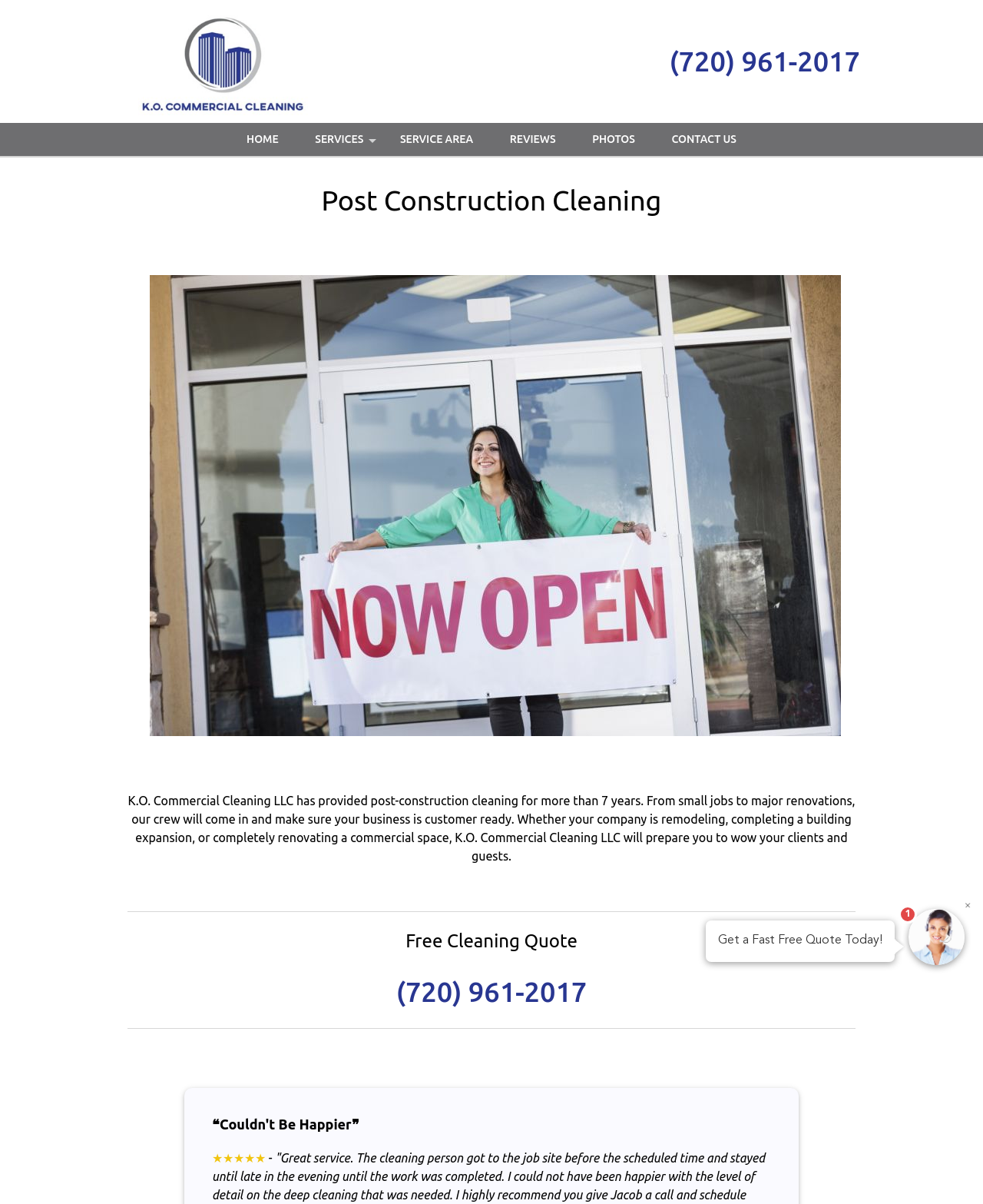Detail the features and information presented on the webpage.

The webpage is about Post Construction Cleaning services provided by K.O. Commercial Cleaning LLC. At the top left, there is a logo image of K.O. Commercial Cleaning LLC. Next to it, on the top right, is a heading displaying the company's phone number, (720) 961-2017, which is also a clickable link.

Below the logo, there is a navigation menu with six links: HOME, SERVICES, SERVICE AREA, REVIEWS, PHOTOS, and CONTACT US. These links are aligned horizontally and take up about half of the screen width.

The main content of the webpage starts with a heading "Post Construction Cleaning" followed by a brief description of the service. Below the description, there is a large image related to post-construction cleaning. The image takes up most of the screen width and about half of the screen height.

Under the image, there is a paragraph of text that explains the company's experience and services in post-construction cleaning. This text is followed by a horizontal separator line, and then a heading "Free Cleaning Quote" with a phone number link below it.

Further down, there is another horizontal separator line, and then a rating section with five stars and a dash. At the bottom right of the screen, there is a call-to-action text "Get a Fast Free Quote Today!" and a small text "1" next to it.